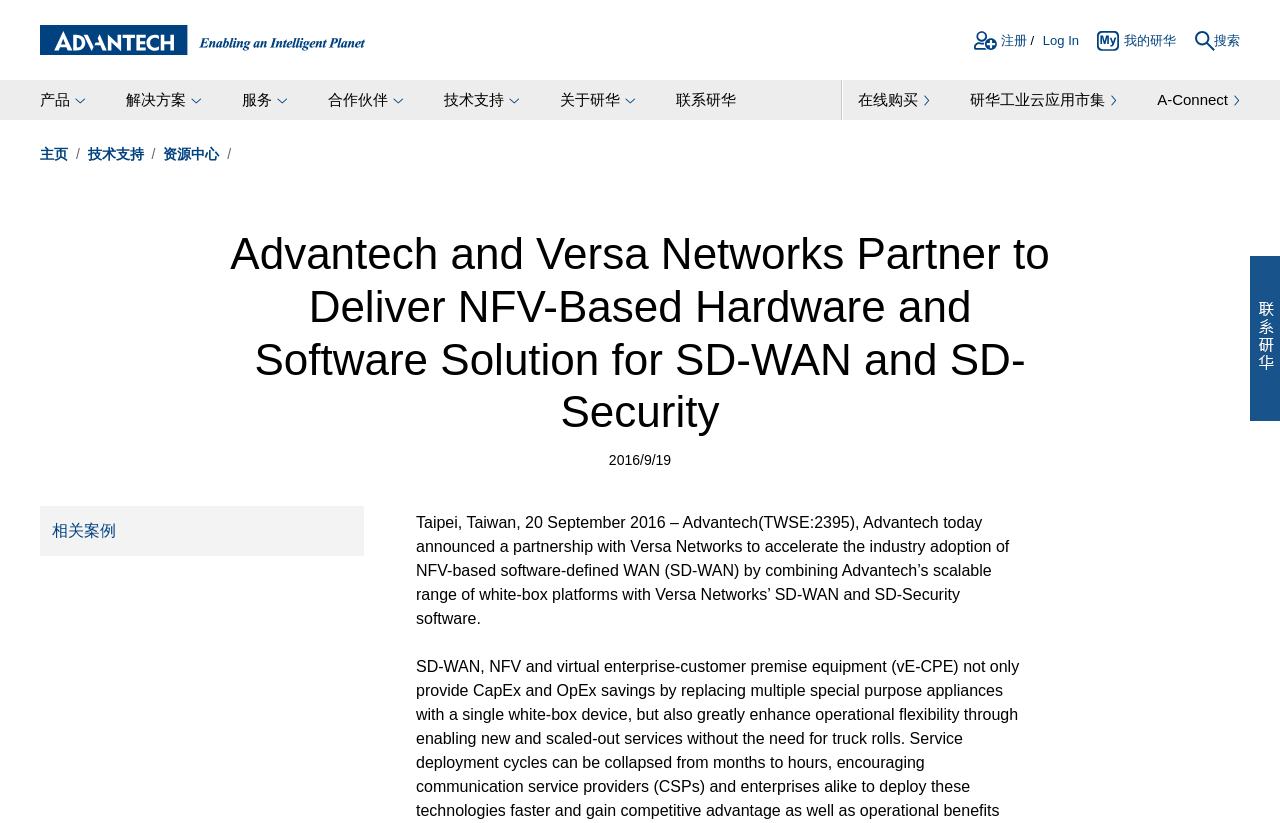What is the date of the partnership announcement? Observe the screenshot and provide a one-word or short phrase answer.

20 September 2016